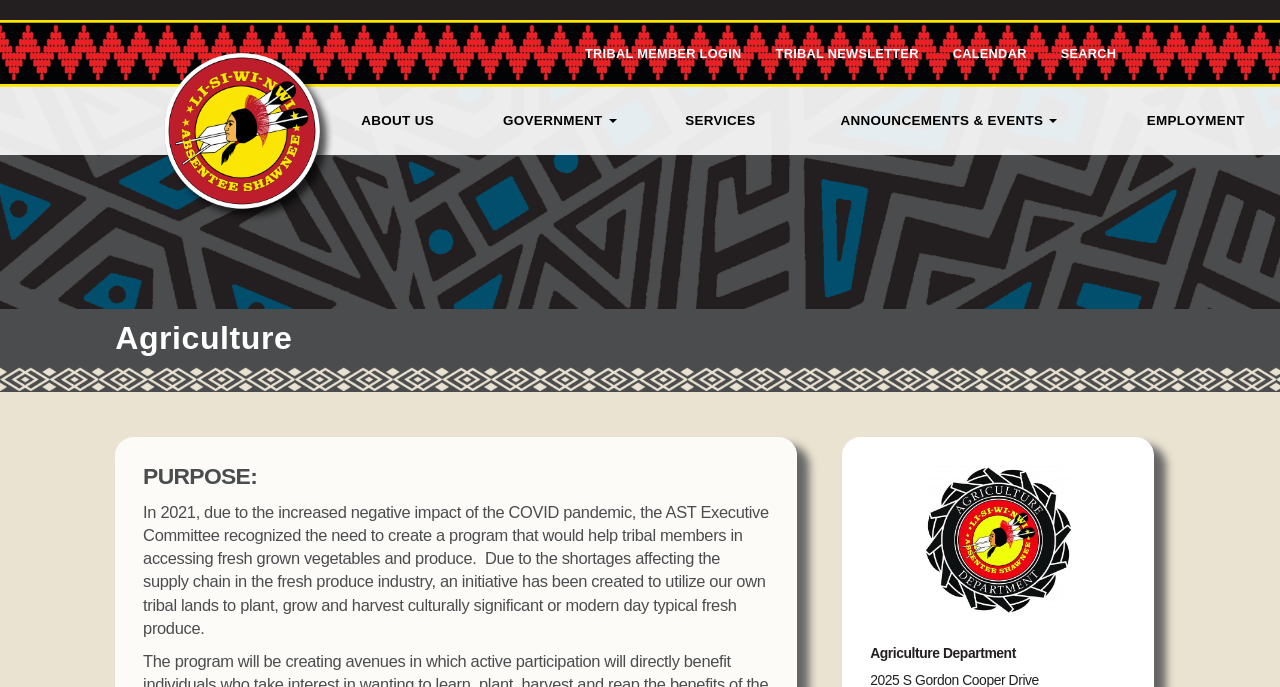Using the information in the image, give a detailed answer to the following question: What is the purpose of the program created by the AST Executive Committee?

The purpose of the program is to help tribal members in accessing fresh grown vegetables and produce due to the shortages affecting the supply chain in the fresh produce industry, as stated in the webpage content.